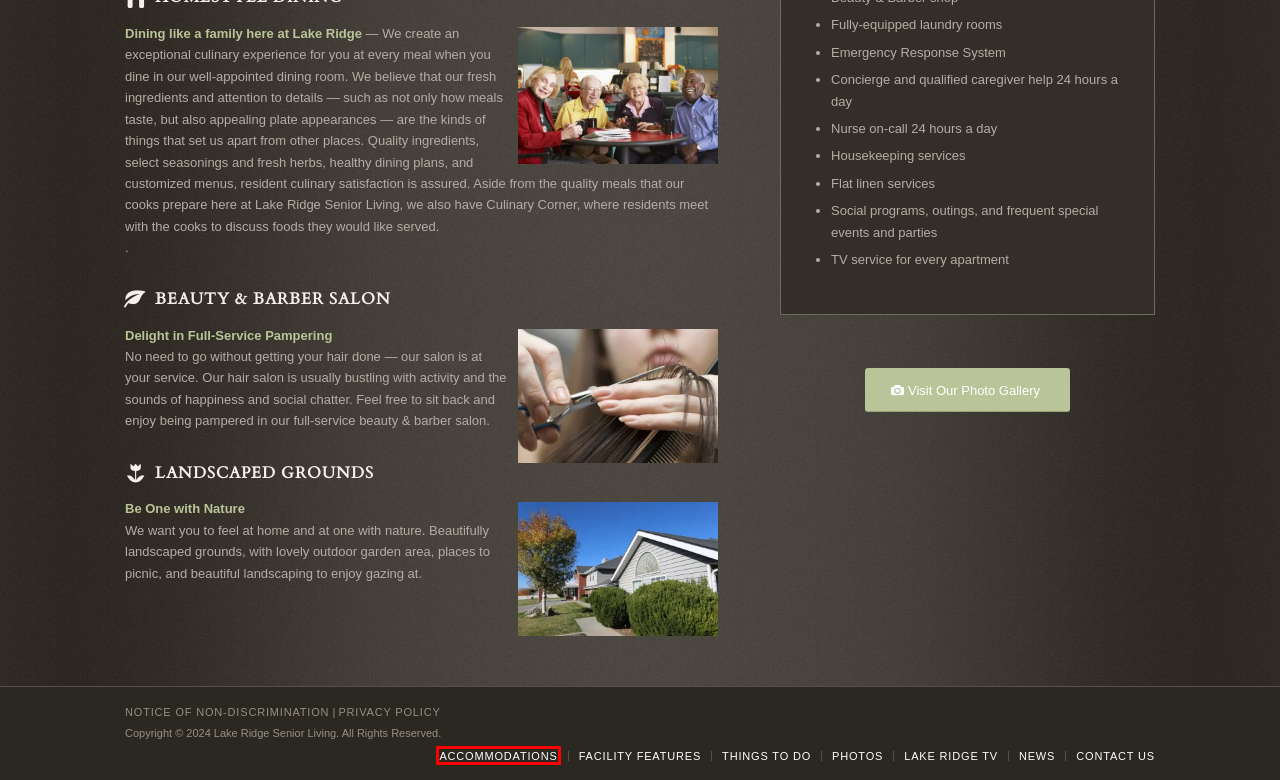A screenshot of a webpage is provided, featuring a red bounding box around a specific UI element. Identify the webpage description that most accurately reflects the new webpage after interacting with the selected element. Here are the candidates:
A. Accommodations – Lake Ridge Senior Living
B. Privacy Policy – The Ensign Group, Inc.
C. News – Lake Ridge Senior Living
D. Things To Do – Lake Ridge Senior Living
E. Notice of Non-discrimination – The Ensign Group, Inc.
F. Contact Us – Lake Ridge Senior Living
G. Lake Ridge TV – Lake Ridge Senior Living
H. Photos – Lake Ridge Senior Living

A